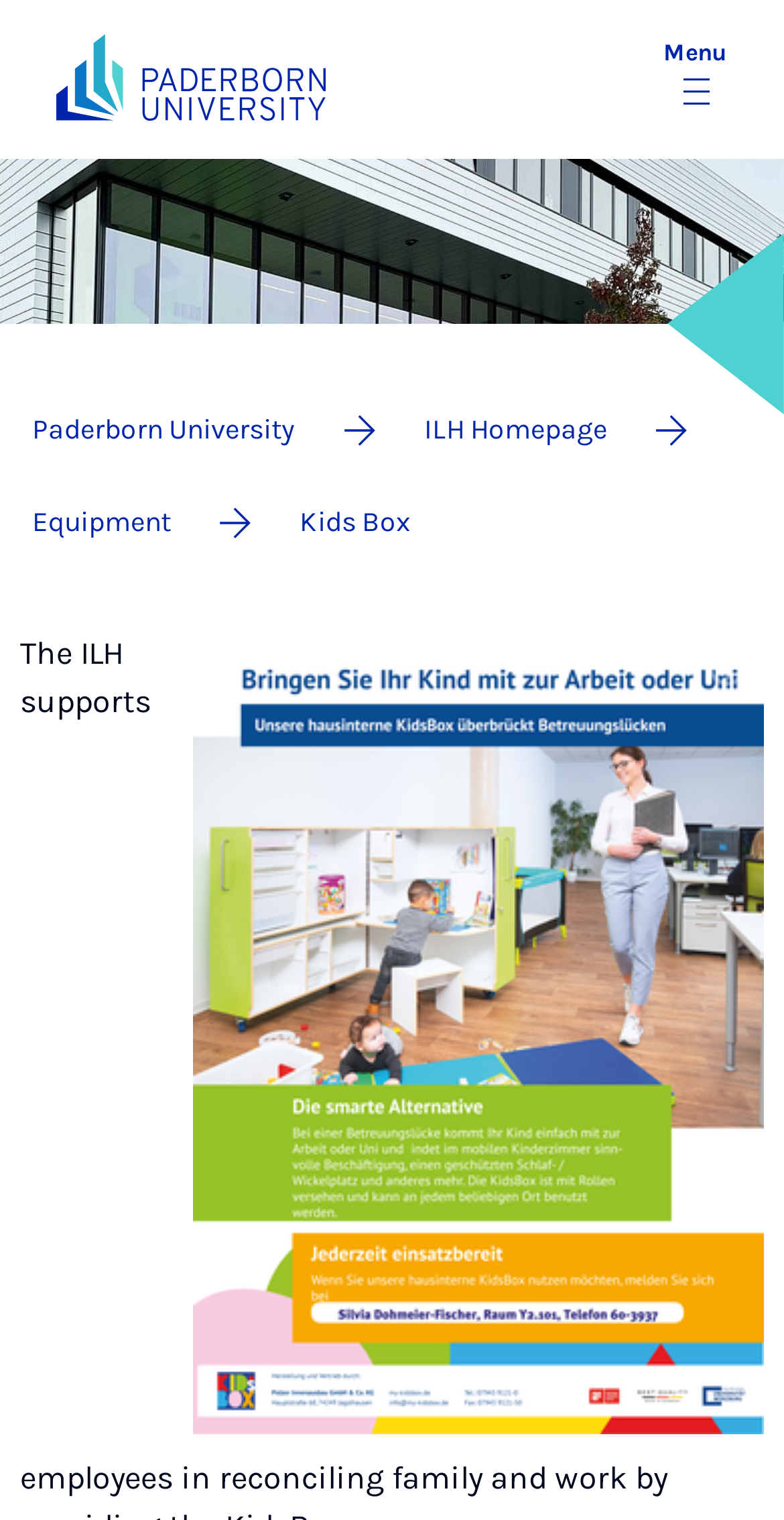What is the function of the image at the bottom right corner?
Using the image provided, answer with just one word or phrase.

Enlarge image